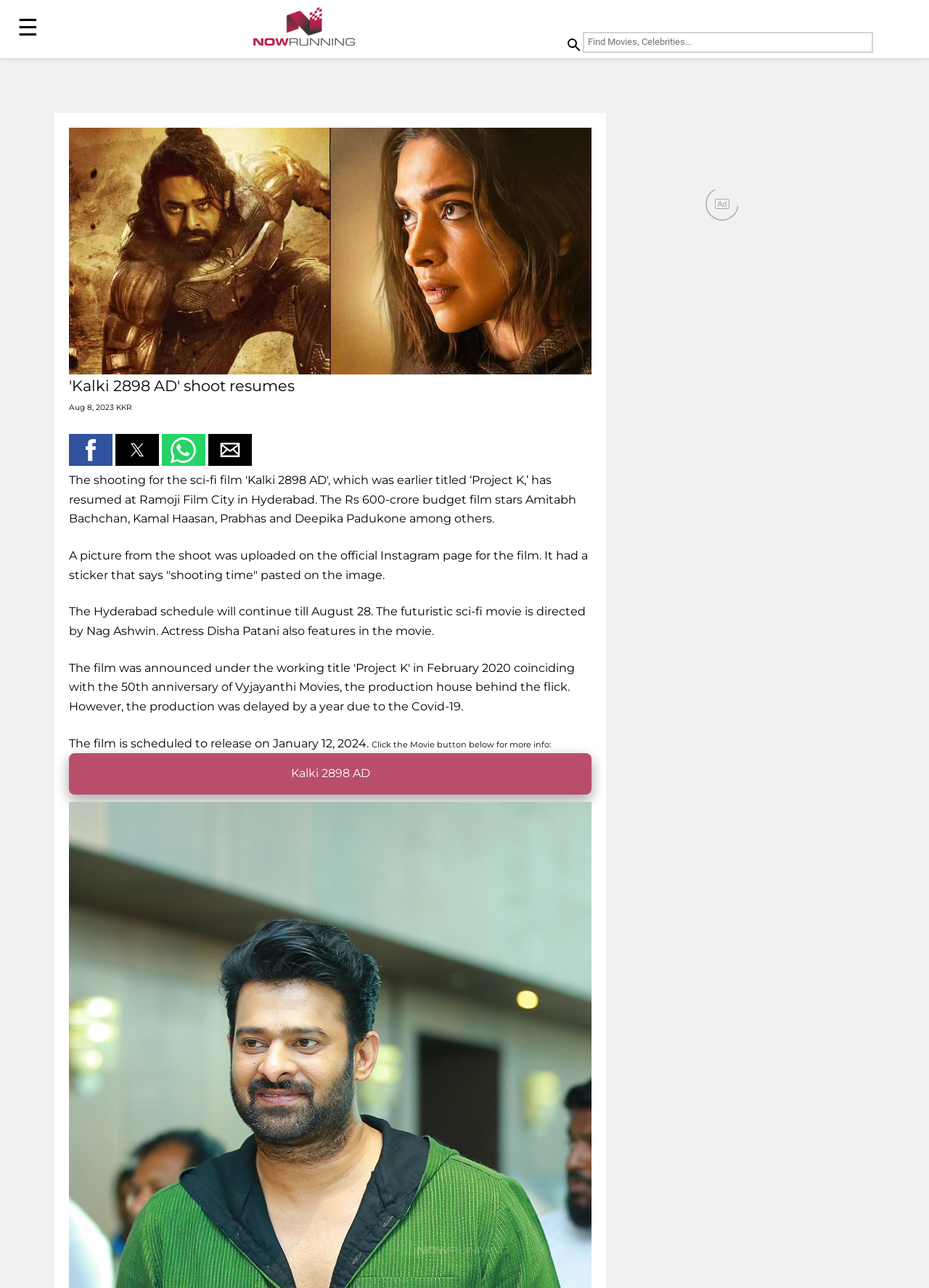When will the Hyderabad schedule of the movie shoot end?
Based on the image, respond with a single word or phrase.

August 28